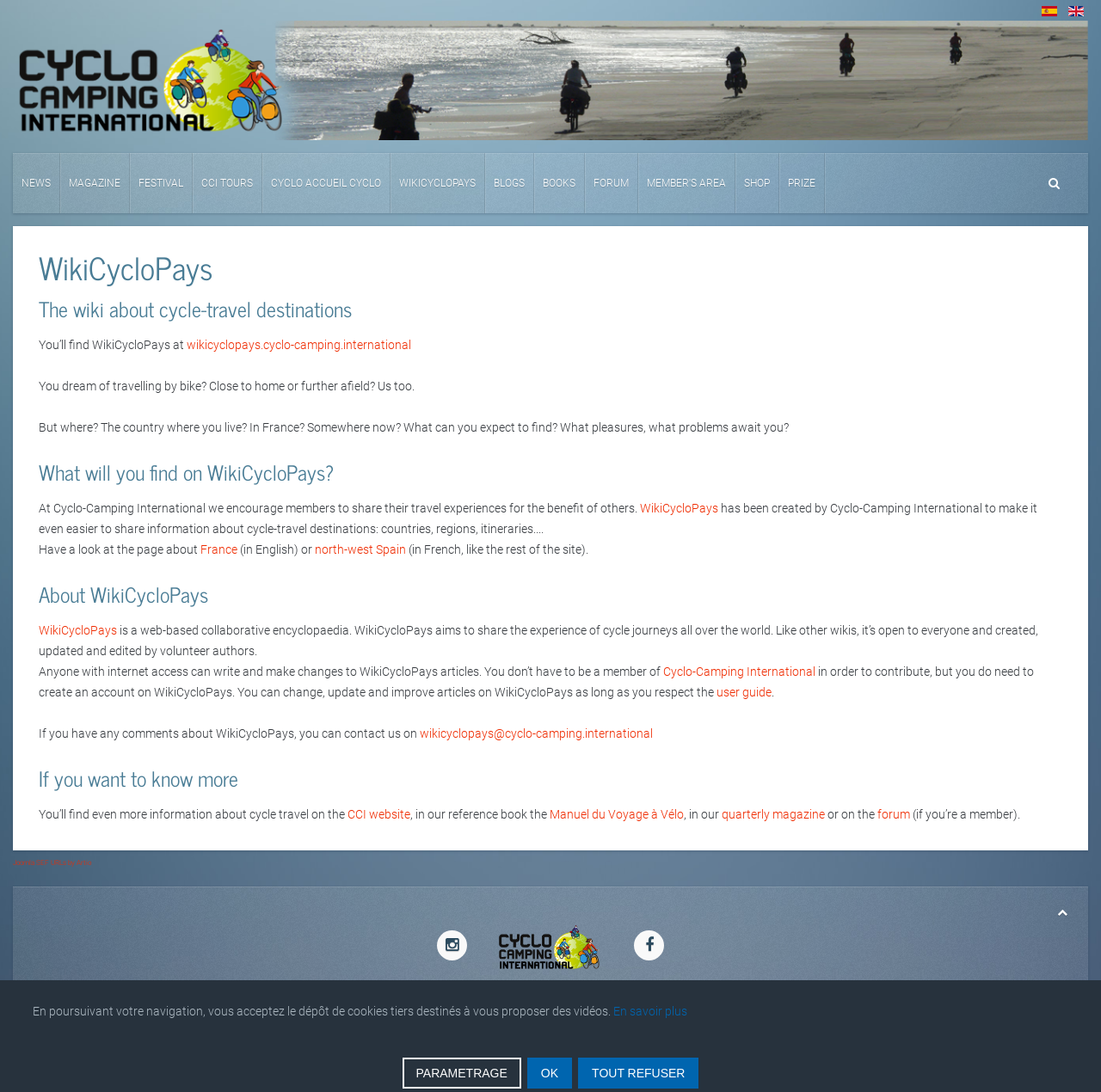Give a one-word or one-phrase response to the question: 
How can one contribute to WikiCycloPays?

Create an account